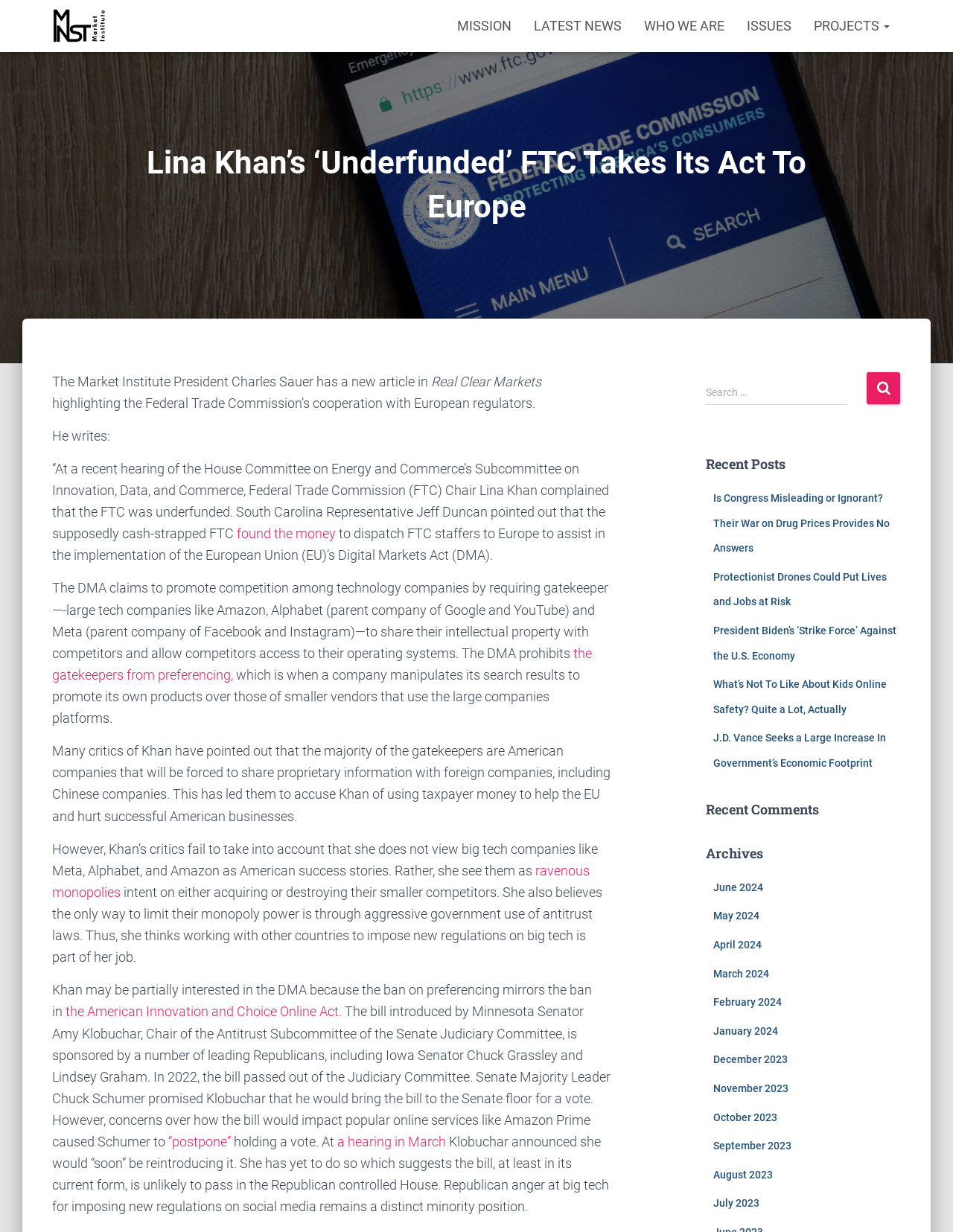Please analyze the image and give a detailed answer to the question:
What is the purpose of the Digital Markets Act?

The purpose of the Digital Markets Act (DMA) is mentioned in the article as promoting competition among technology companies by requiring gatekeeper companies to share their intellectual property with competitors and allow competitors access to their operating systems.